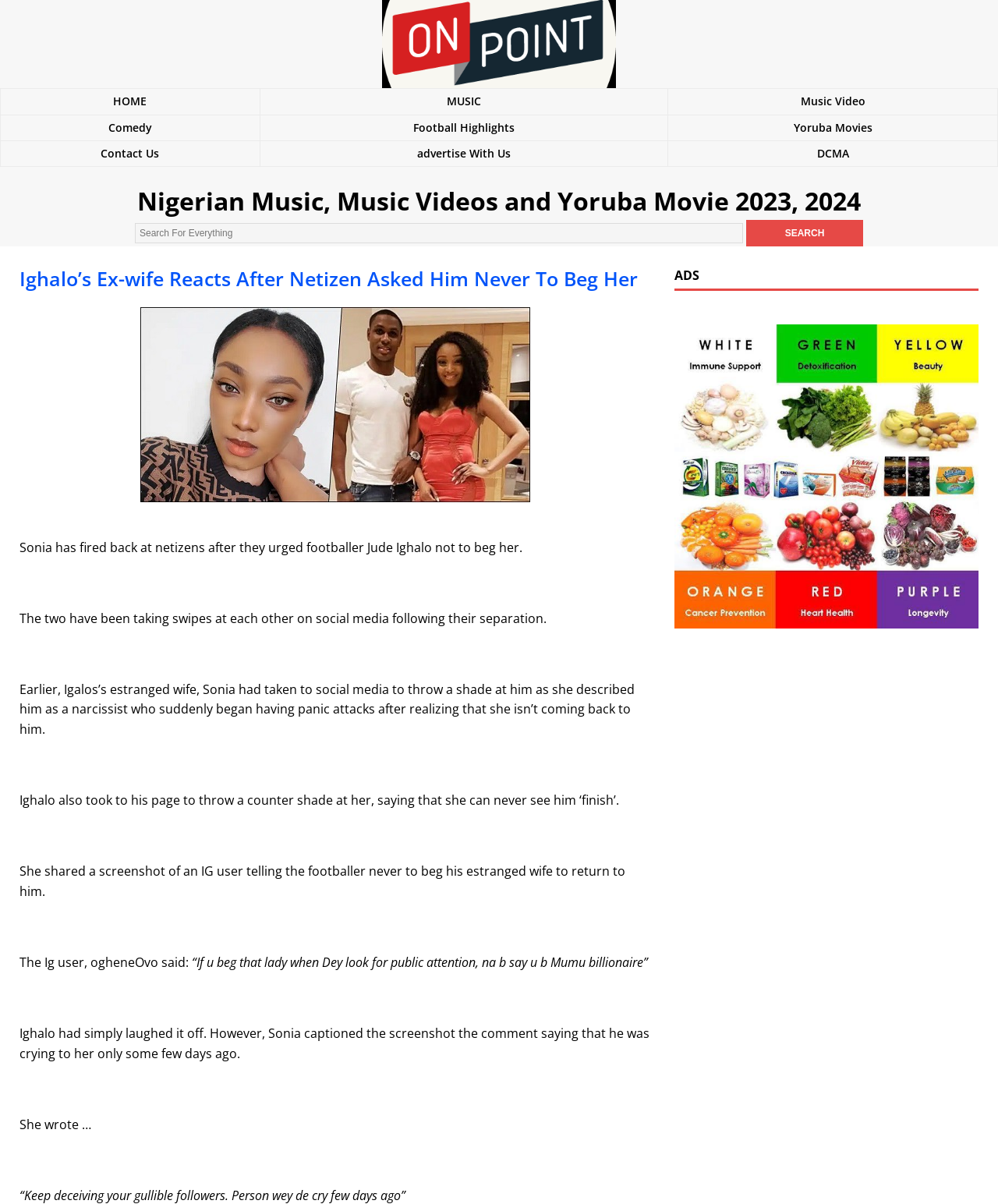Refer to the image and provide an in-depth answer to the question:
What is the name of the footballer mentioned in the article?

The article mentions a footballer named Jude Ighalo, who is involved in a social media feud with his estranged wife, Sonia.